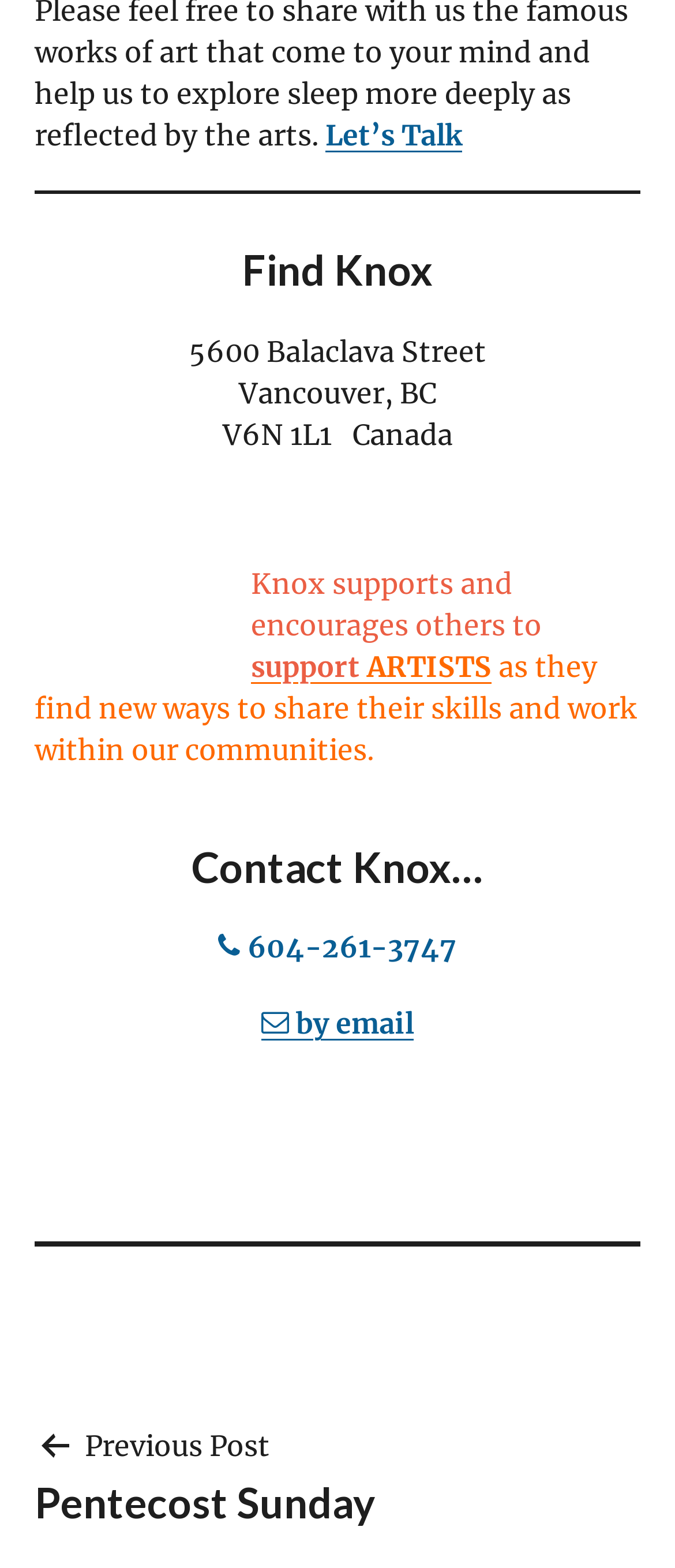Highlight the bounding box of the UI element that corresponds to this description: "Previous PostPentecost Sunday".

[0.051, 0.909, 0.949, 0.975]